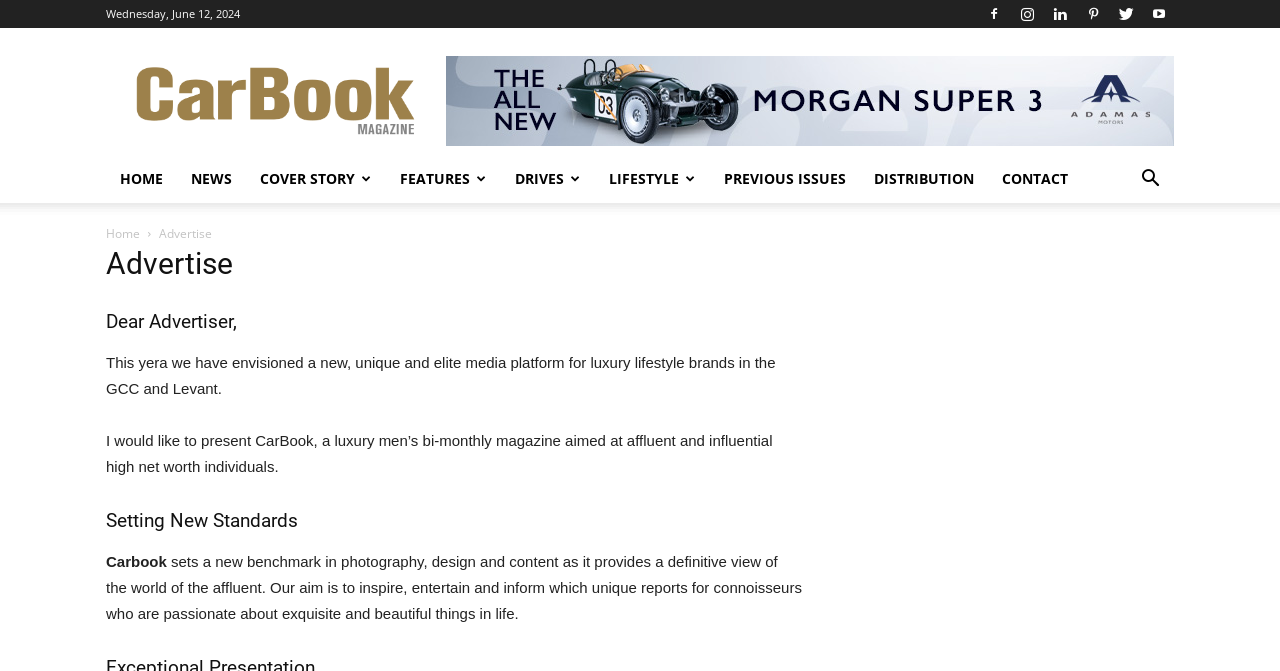Highlight the bounding box of the UI element that corresponds to this description: "title="Youtube"".

[0.894, 0.0, 0.917, 0.042]